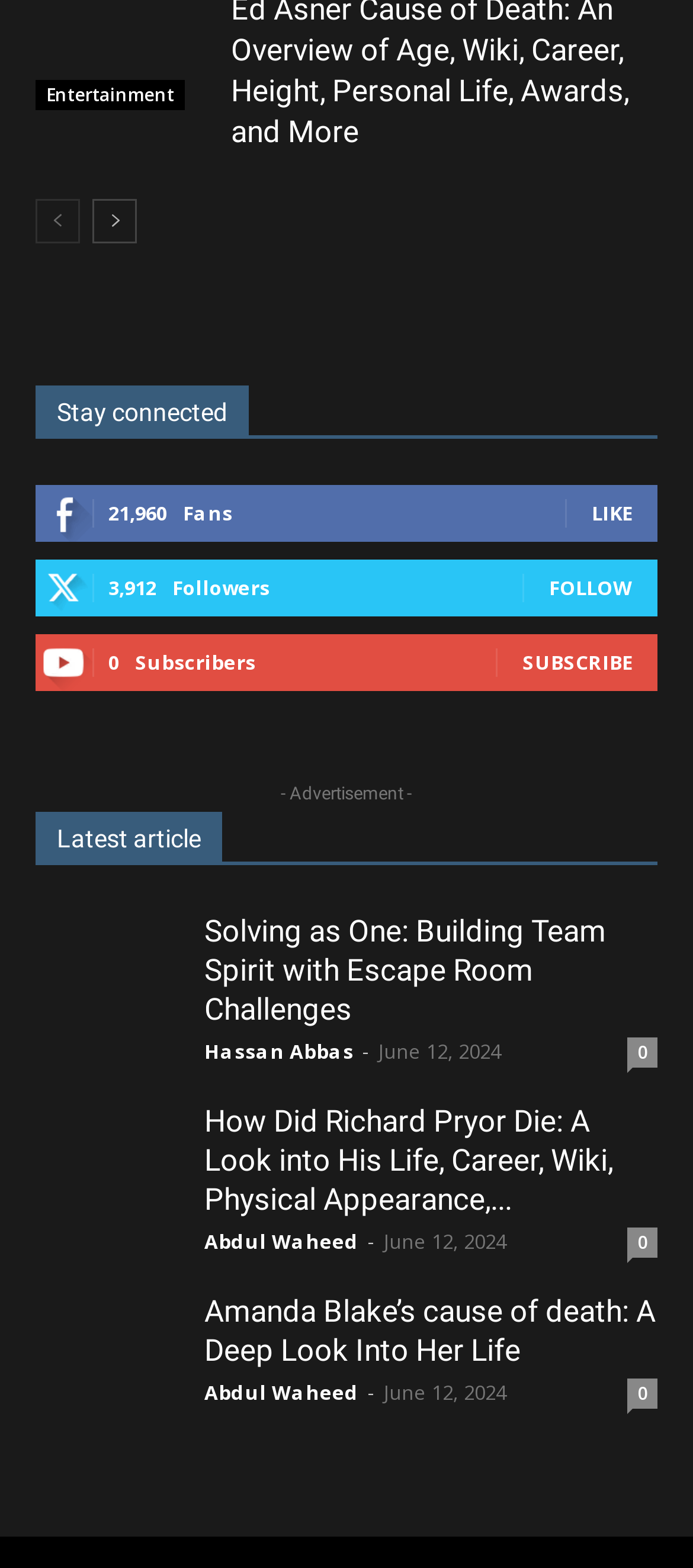What is the number of fans?
Provide a thorough and detailed answer to the question.

The number of fans can be found in the section with the heading 'Stay connected'. It is displayed as '21,960' next to the label 'Fans'.